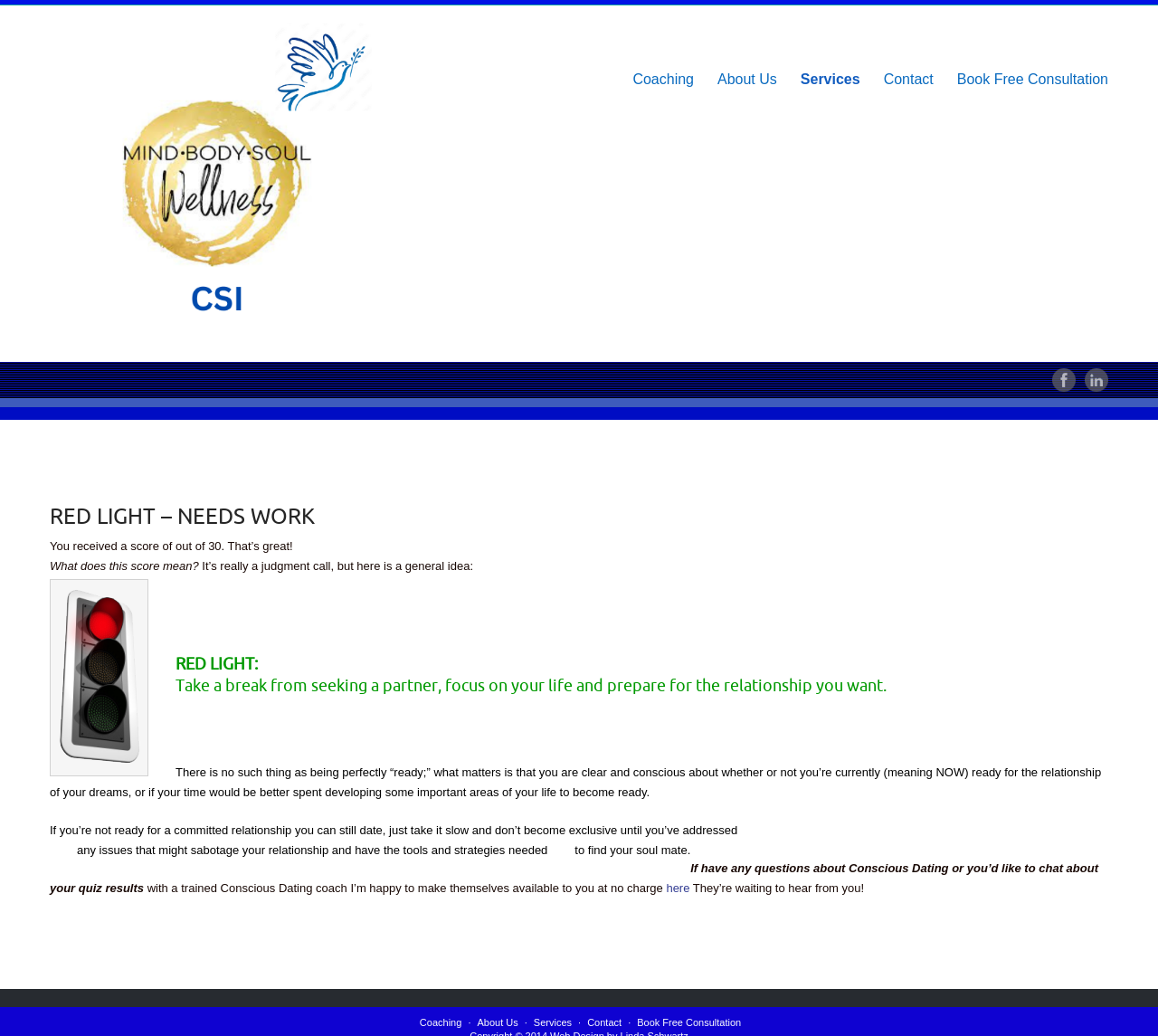Utilize the details in the image to thoroughly answer the following question: How many links are present in the webpage's footer?

The webpage's footer contains links to 'Coaching', 'About Us', 'Services', 'Contact', and 'Book Free Consultation', totaling 5 links.